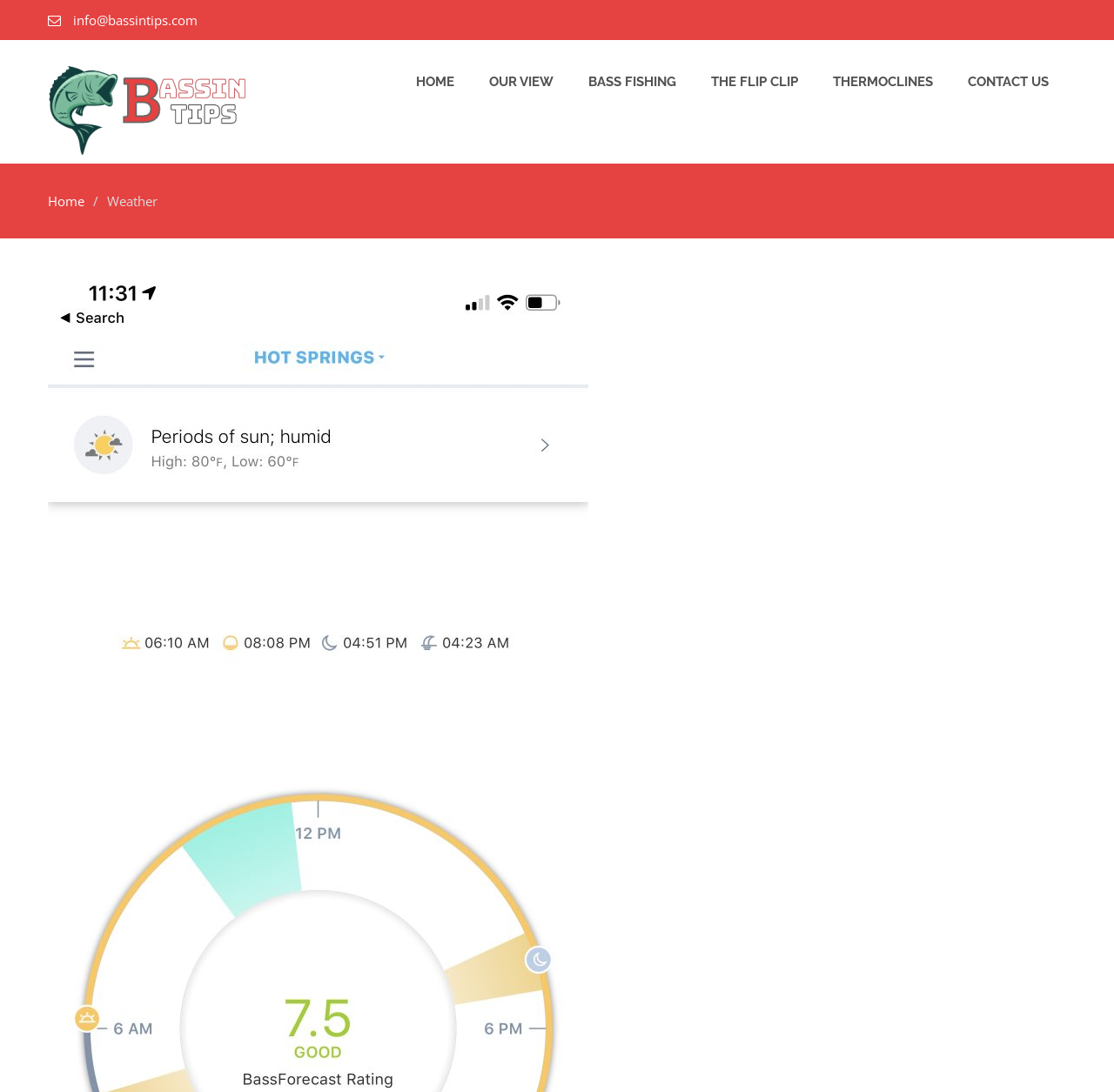Please find the bounding box coordinates for the clickable element needed to perform this instruction: "go to Bassin Tips homepage".

[0.043, 0.059, 0.222, 0.15]